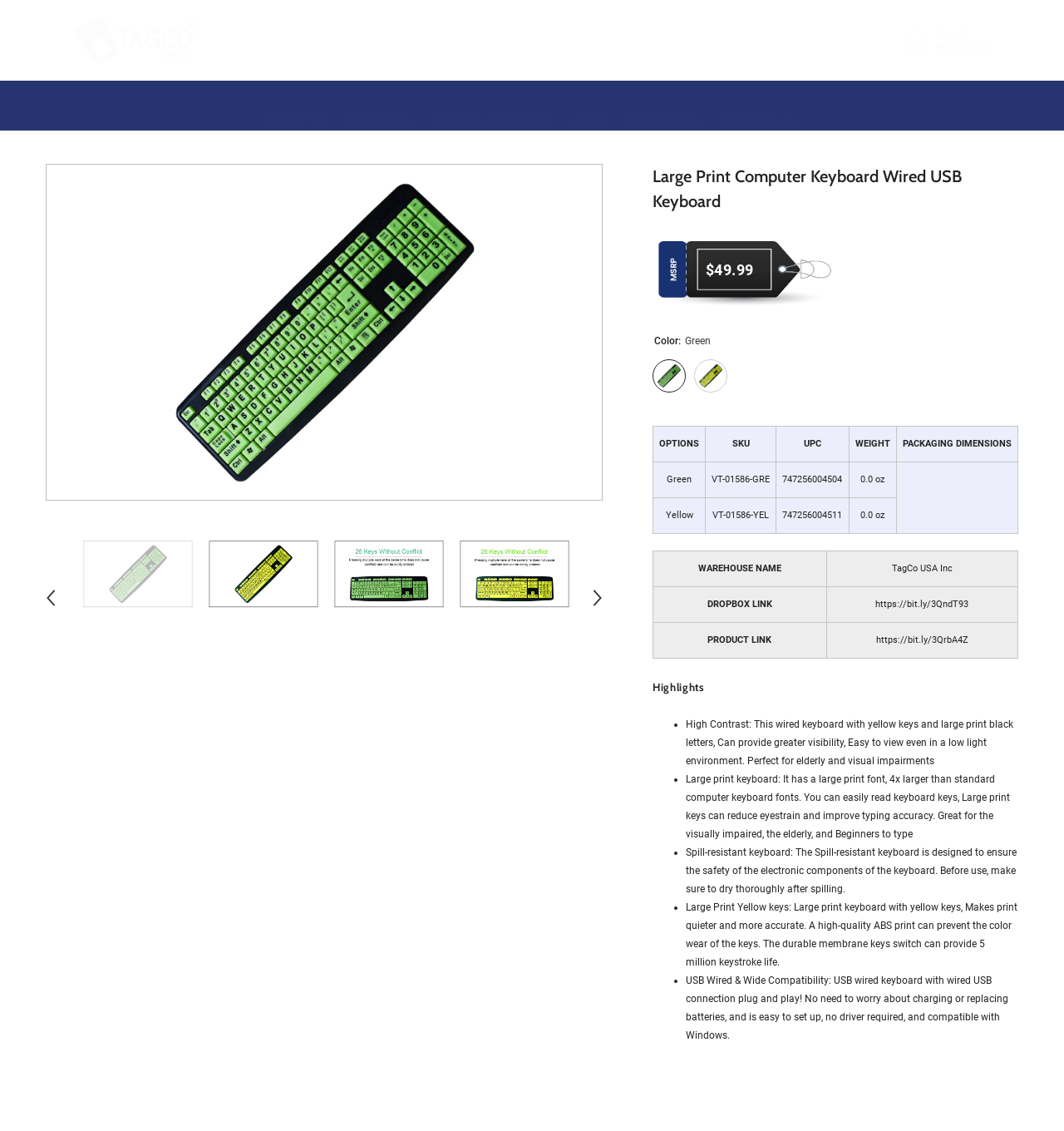Construct a thorough caption encompassing all aspects of the webpage.

This webpage is about a large print computer keyboard wired USB keyboard. At the top, there is a logo of TagCo USA Inc, accompanied by a link to the company's website. To the right of the logo, there are links to sign in, my account, and other navigation options.

Below the navigation bar, there is a section showcasing the product with multiple images of the keyboard. The images are arranged horizontally, with a "Previous" button on the left and a "Next" button on the right, allowing users to navigate through the images.

Underneath the product images, there is a heading that reads "Large Print Computer Keyboard Wired USB Keyboard" followed by a description list detailing the product's features and price, which is $49.99.

To the right of the description list, there is a table with options to select the color of the keyboard, including green and yellow. Below the table, there is another table providing information about the product's warehouse, including the warehouse name, Dropbox link, and product link.

Further down the page, there is a section titled "Highlights" that lists the key features of the product in bullet points. These features include high contrast, large print keys, spill-resistance, and USB wired connectivity. Each bullet point provides a detailed description of the feature.

Overall, the webpage is focused on showcasing the product and its features, with a clear and organized layout that makes it easy to navigate and find information.